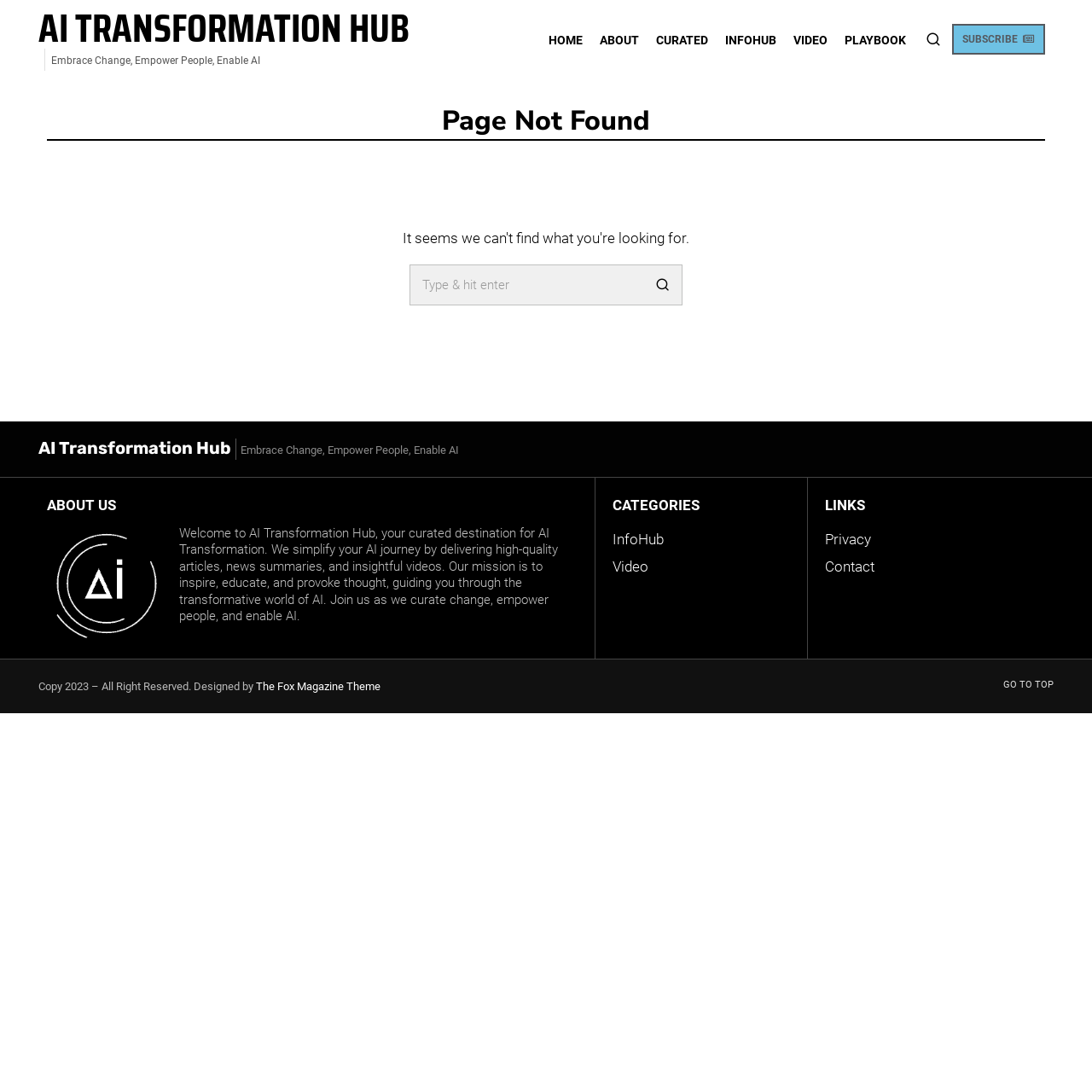Determine the title of the webpage and give its text content.

Page Not Found